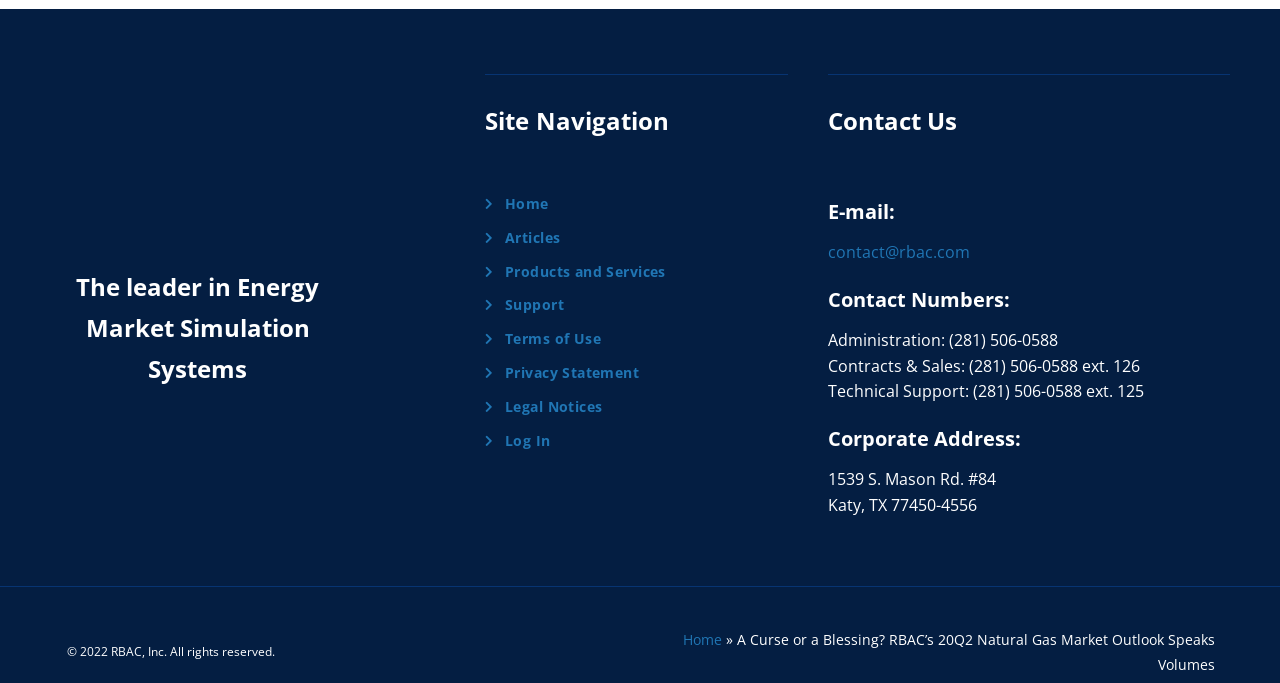Determine the bounding box coordinates of the region I should click to achieve the following instruction: "Click on Home". Ensure the bounding box coordinates are four float numbers between 0 and 1, i.e., [left, top, right, bottom].

[0.379, 0.281, 0.615, 0.316]